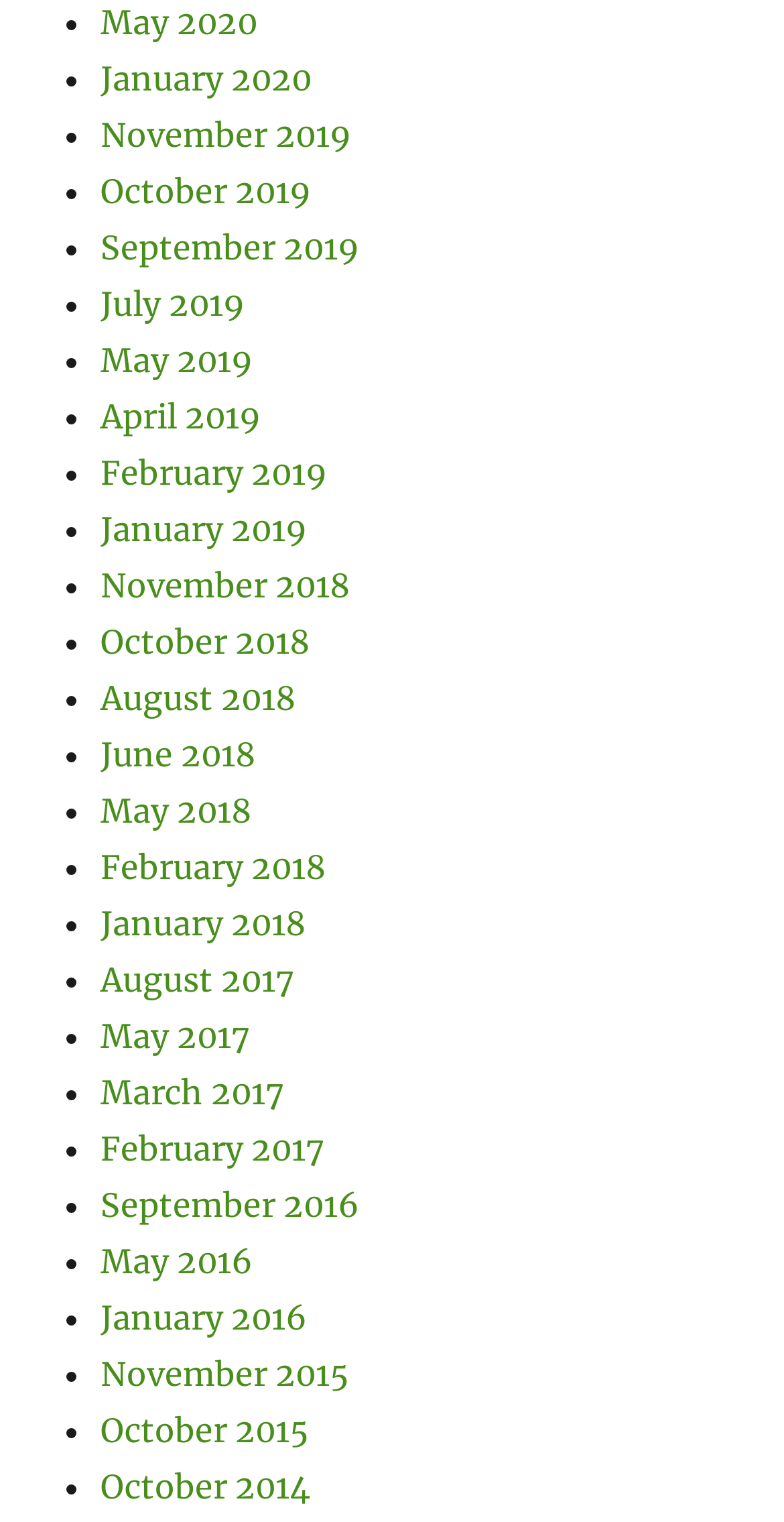Please find the bounding box coordinates of the element that must be clicked to perform the given instruction: "Click on 'get in touch'". The coordinates should be four float numbers from 0 to 1, i.e., [left, top, right, bottom].

None